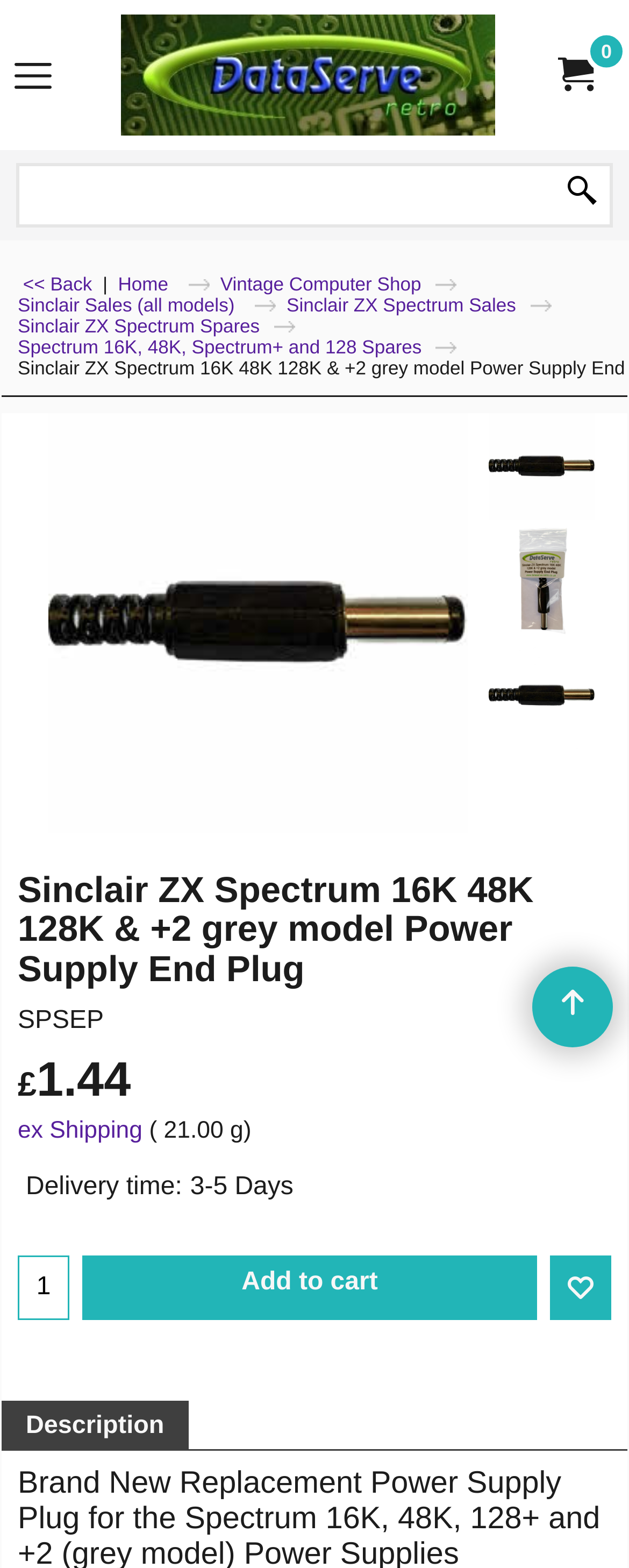Please answer the following question using a single word or phrase: What is the estimated delivery time?

3-5 Days